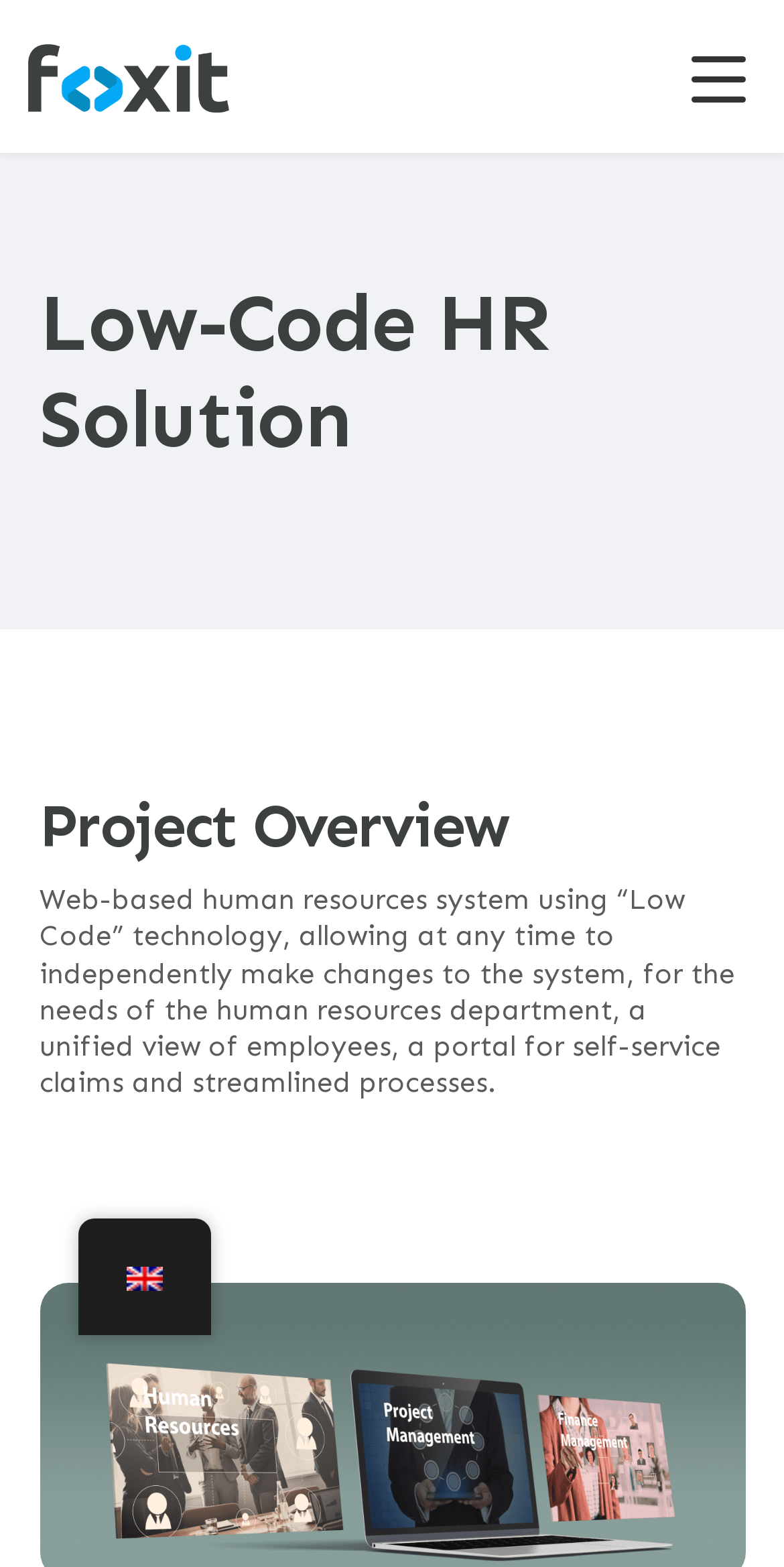Please analyze the image and give a detailed answer to the question:
How many navigation links are there?

There are five navigation links: 'About us', 'Blog', 'Careers', 'Contact Us', and 'Foxit'.